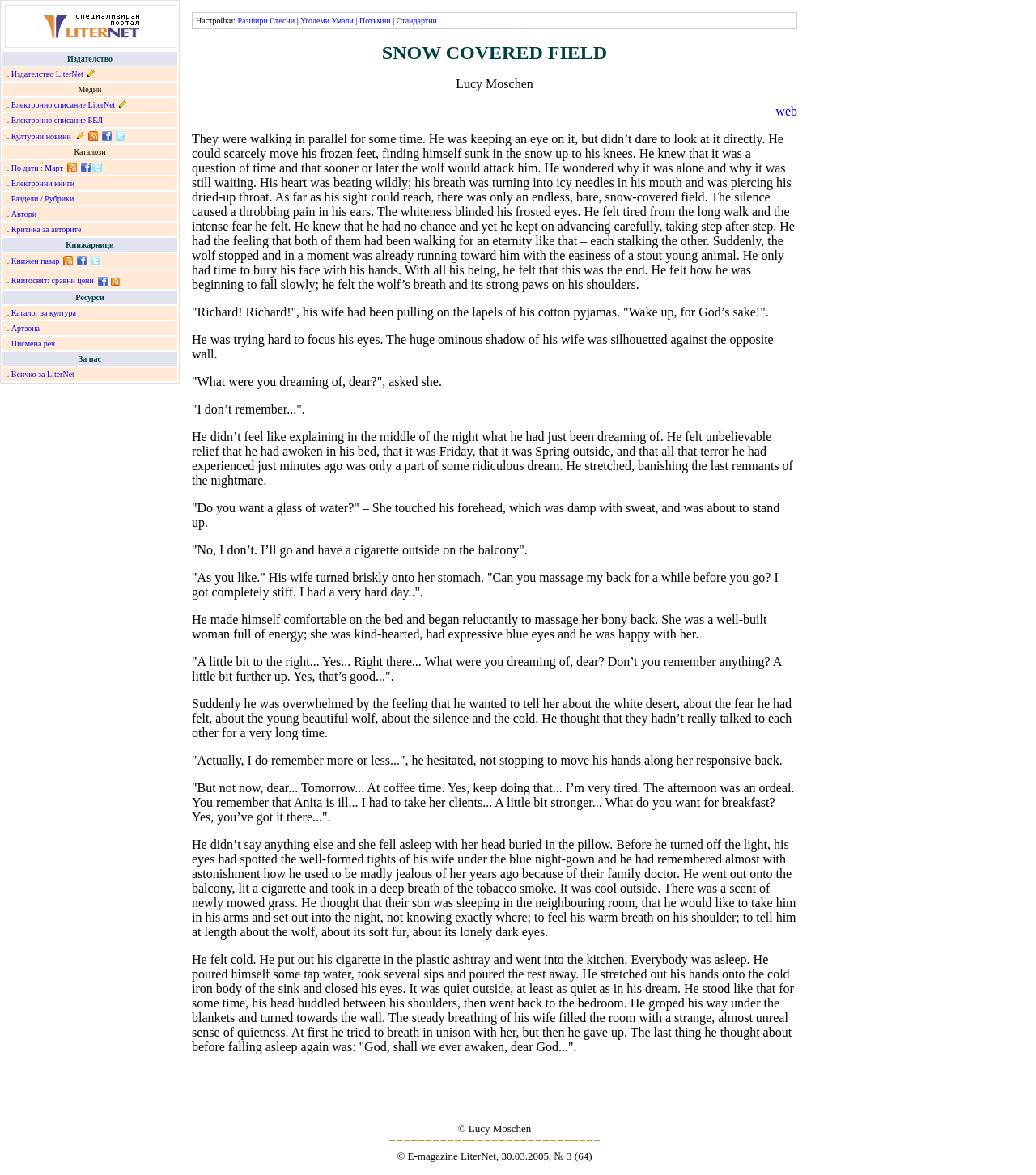Offer an in-depth caption of the entire webpage.

The webpage appears to be a portal for literature and publishing, with a focus on Bulgarian literature. The page is divided into a table with multiple rows, each containing links and images related to various aspects of literature and publishing.

At the top-left corner, there is a table cell containing a link to "Литература - портал LiterNet" (Literature - LiterNet Portal) with an accompanying image. Below this, there are rows with links to different sections, including "Издателство" (Publishing House), "Медии" (Media), "Електронно списание LiterNet" (LiterNet Electronic Magazine), and "Културни новини" (Cultural News).

The middle section of the page contains links to various categories, such as "Каталози" (Catalogs), "По дати" (By Date), "Електронни книги" (E-books), "Раздели / Рубрики" (Sections / Rubrics), "Автори" (Authors), "Критика за авторите" (Criticism for Authors), and "Книжарници" (Bookstores).

The bottom section of the page has links to "Книжен пазар" (Book Market), "Книжарница за стари книги" (Bookstore for Old Books), and "Книгосвят: сравни цени" (Book Universe: Compare Prices), along with images and social media links.

Throughout the page, there are multiple images and icons accompanying the links, which appear to be related to literature, publishing, and social media.